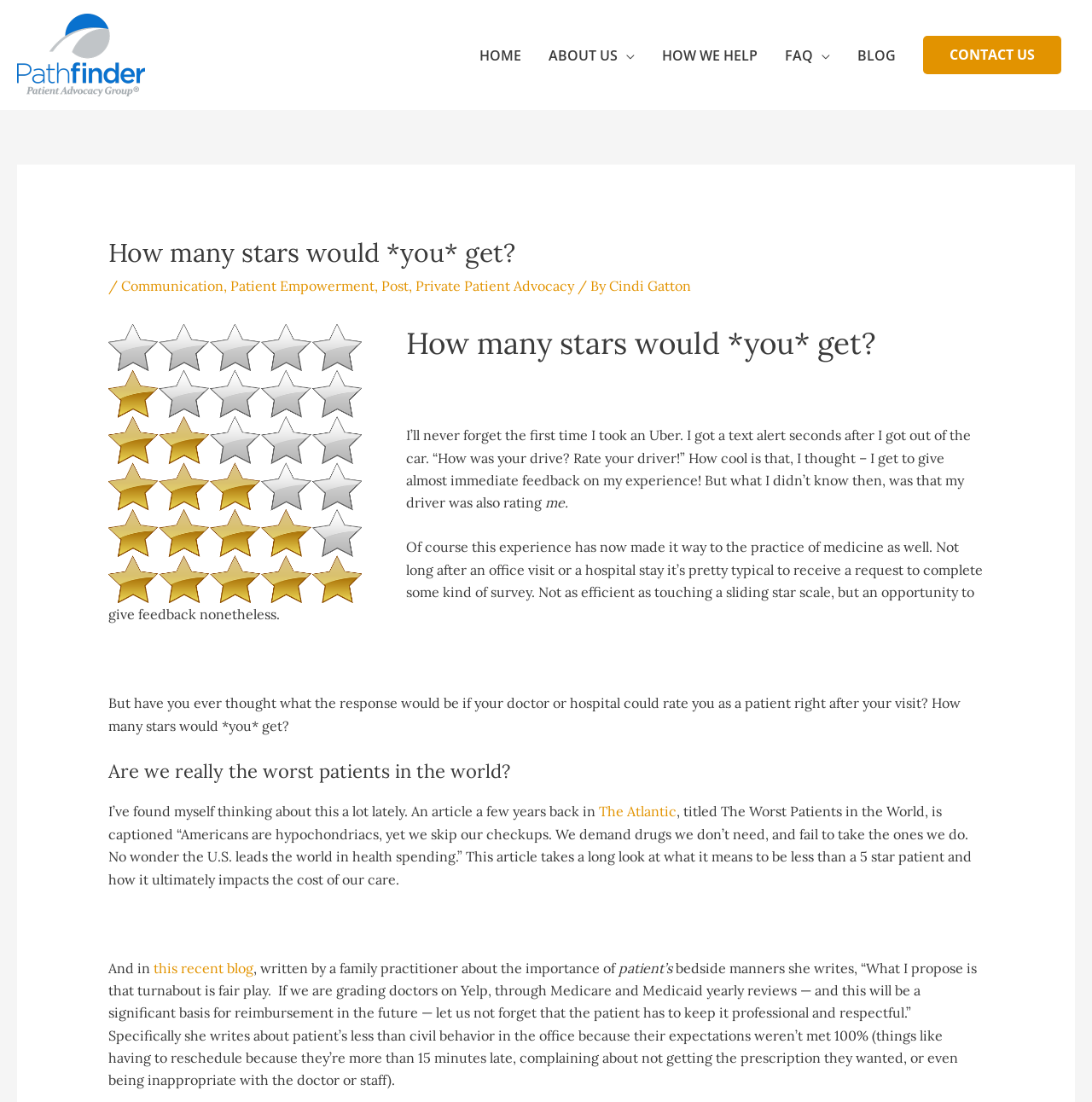Locate the bounding box coordinates of the clickable element to fulfill the following instruction: "Click on the 'ABOUT US' link". Provide the coordinates as four float numbers between 0 and 1 in the format [left, top, right, bottom].

[0.49, 0.025, 0.594, 0.075]